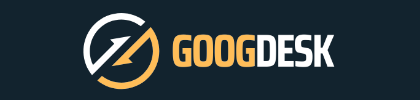What is the background color of the image?
Answer with a single word or phrase by referring to the visual content.

Dark blue